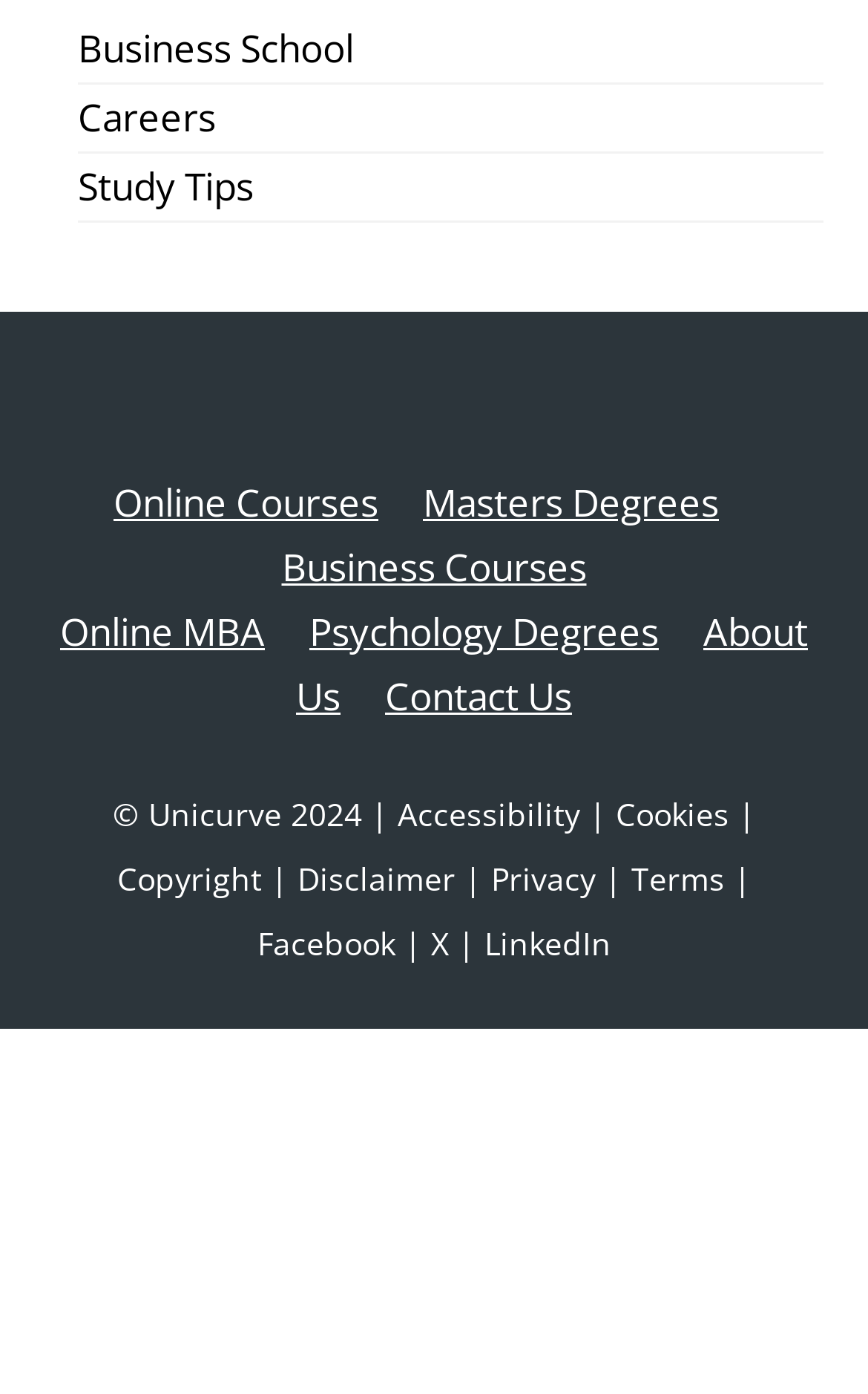Identify the bounding box of the HTML element described as: "Copyright".

[0.135, 0.615, 0.301, 0.645]